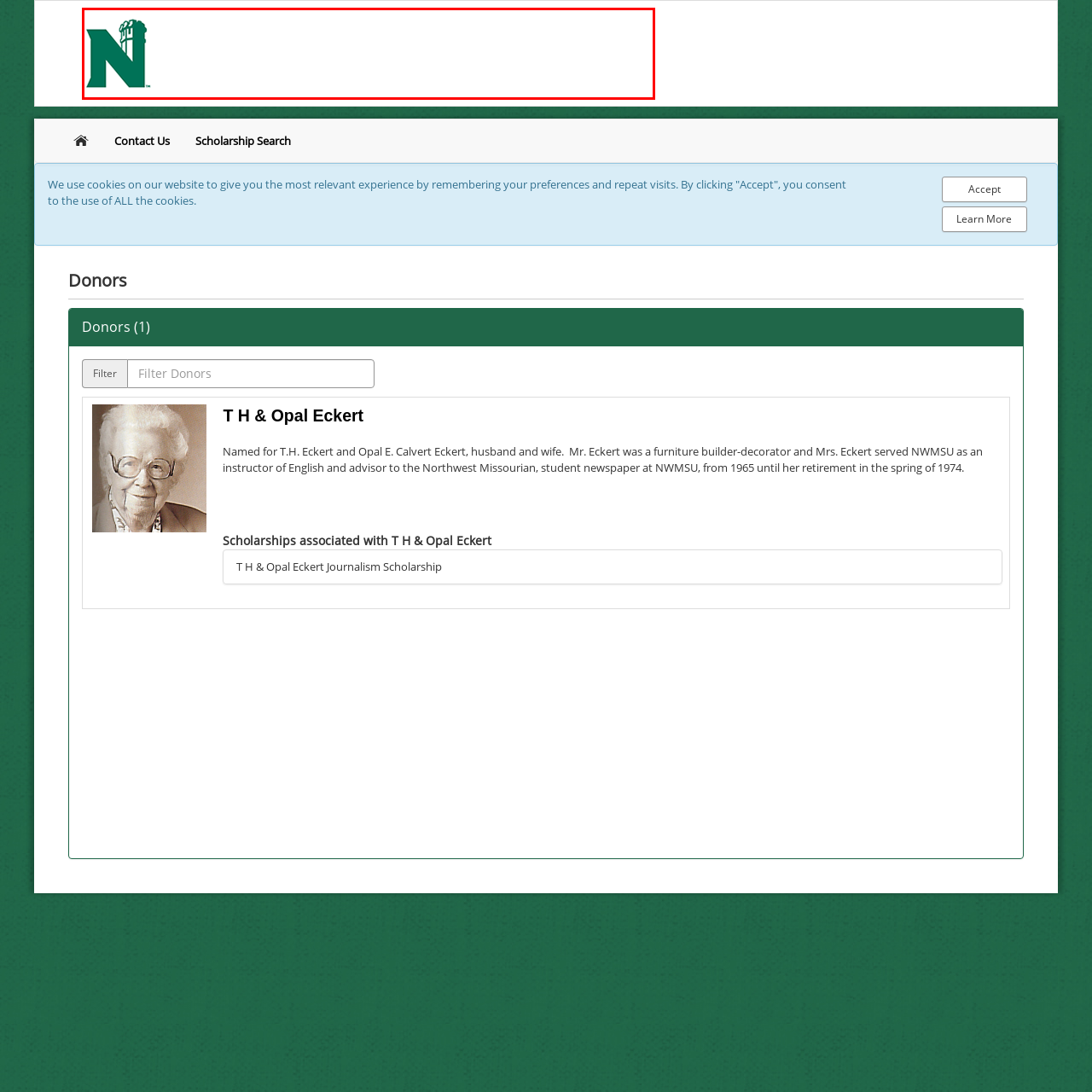Look closely at the image highlighted by the red bounding box and supply a detailed explanation in response to the following question: What is the background color of the logo?

According to the caption, the logo is set against a clean white background, which enhances its visibility and impact.